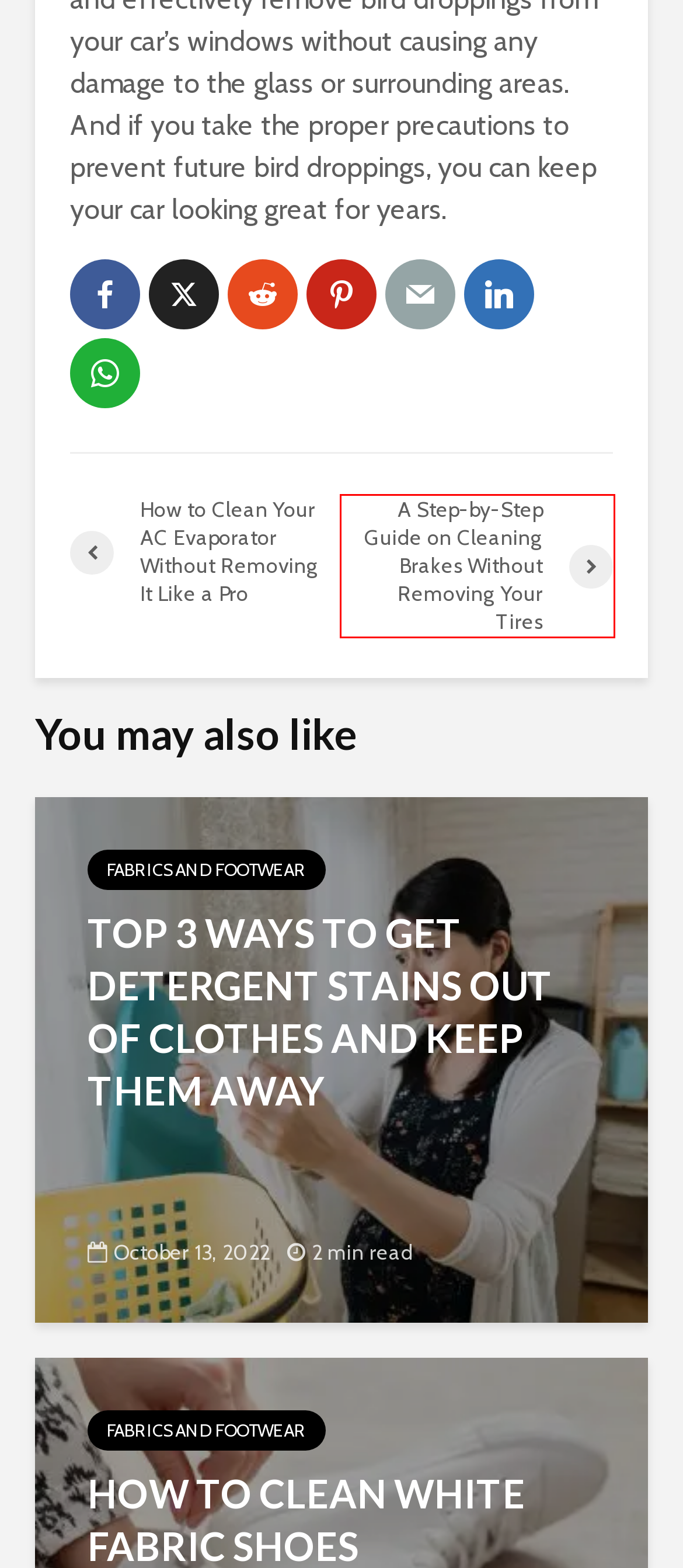You have a screenshot of a webpage with a red bounding box highlighting a UI element. Your task is to select the best webpage description that corresponds to the new webpage after clicking the element. Here are the descriptions:
A. Privacy Policy - How to Clean
B. Top 3 Ways to Get Detergent Stains out of Clothes and Keep Them Away - How to Clean
C. The Complete Guide to Cleaning Like a Professional House Cleaner - How to Clean
D. How to Clean Outdoor Rugs: Step-by-step guide - How to Clean
E. A Step-by-Step Guide on Cleaning Brakes Without Removing Your Tires - How to Clean
F. Site Map - How to Clean
G. How to Clean Rust Off Metal? - How to Clean
H. Walls and Floors Archives - How to Clean

E